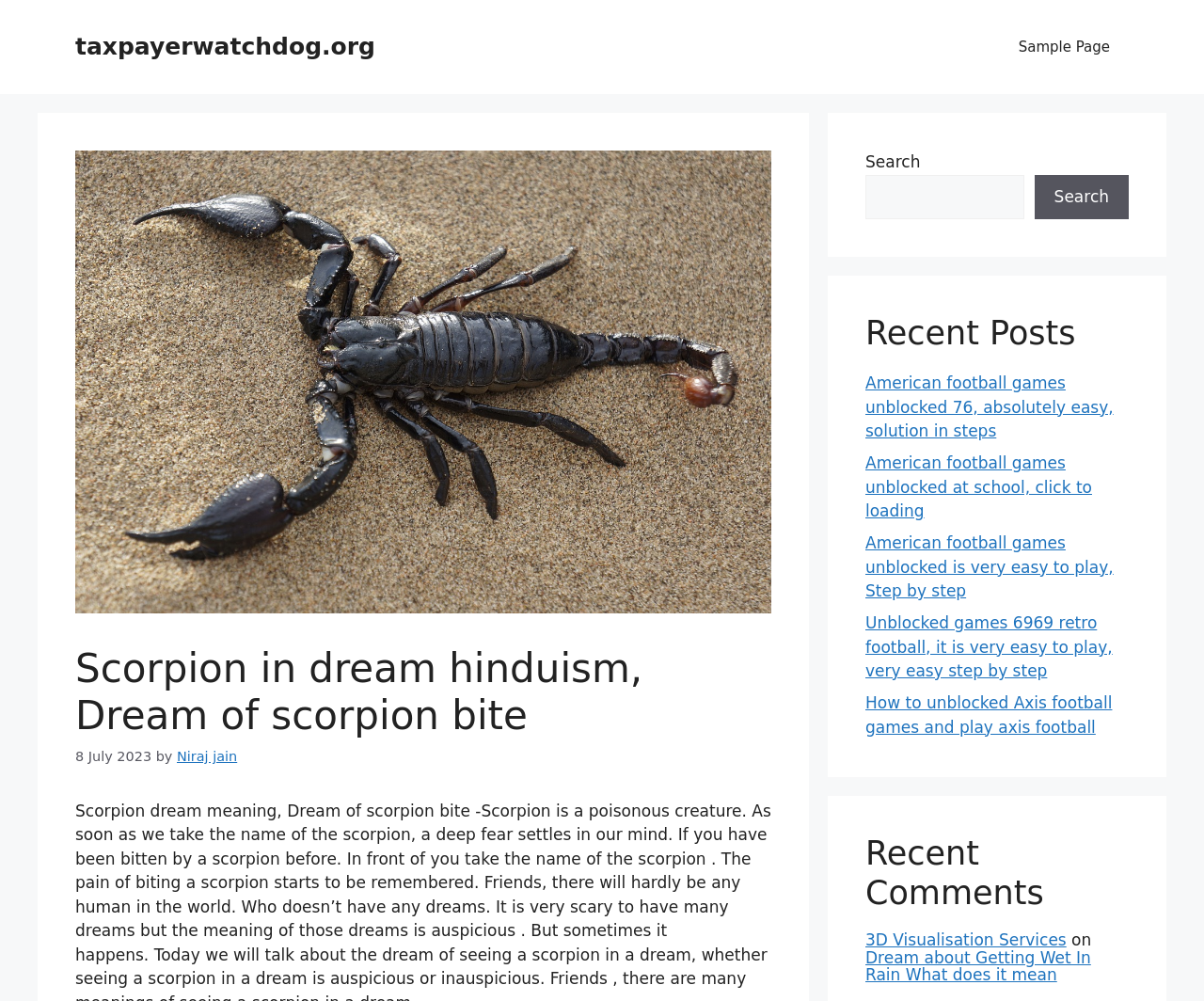Locate the bounding box coordinates of the clickable area to execute the instruction: "Read Recent Posts". Provide the coordinates as four float numbers between 0 and 1, represented as [left, top, right, bottom].

[0.719, 0.313, 0.938, 0.352]